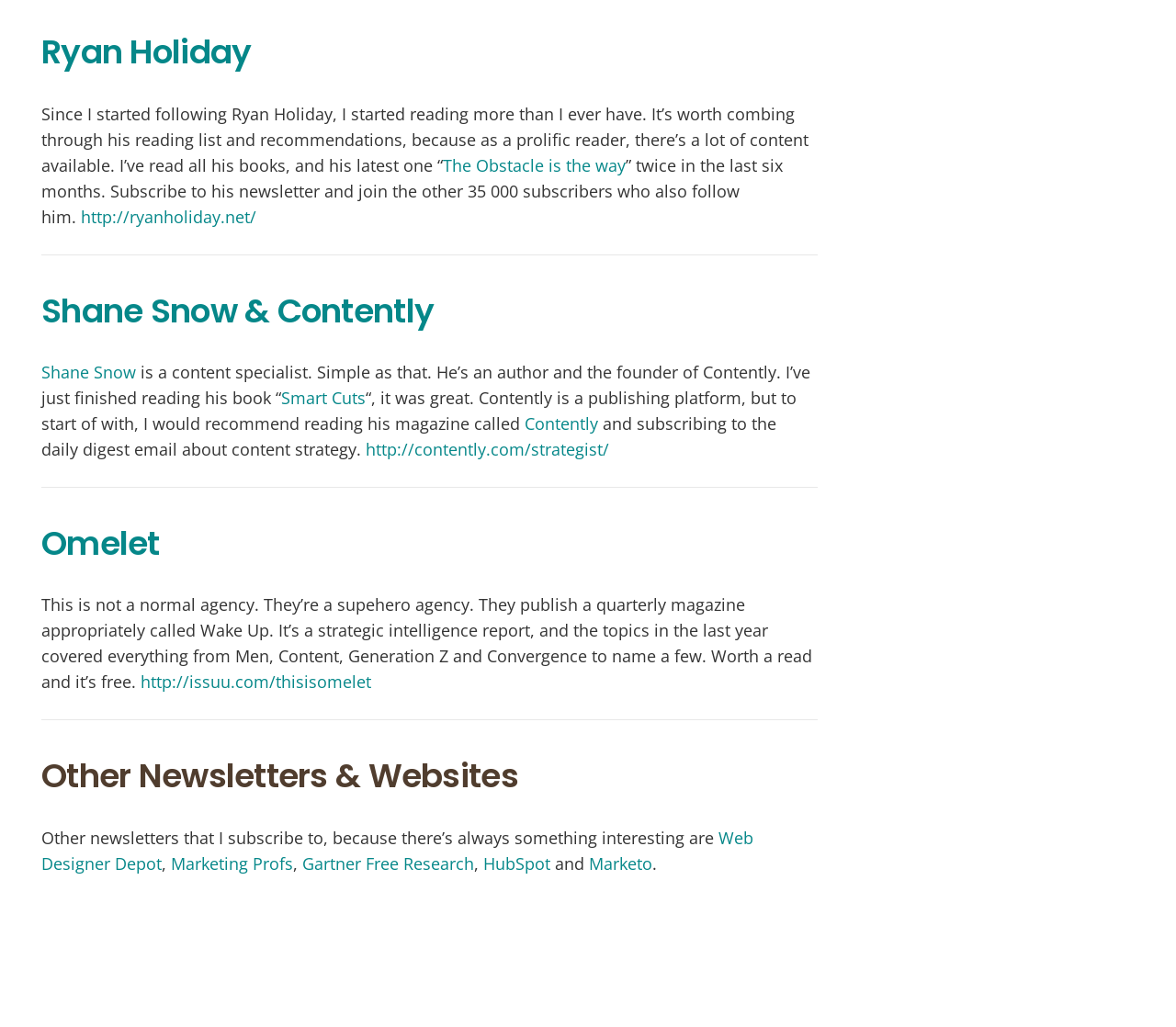Answer the question in a single word or phrase:
How many newsletters are mentioned in the section 'Other Newsletters & Websites'?

6